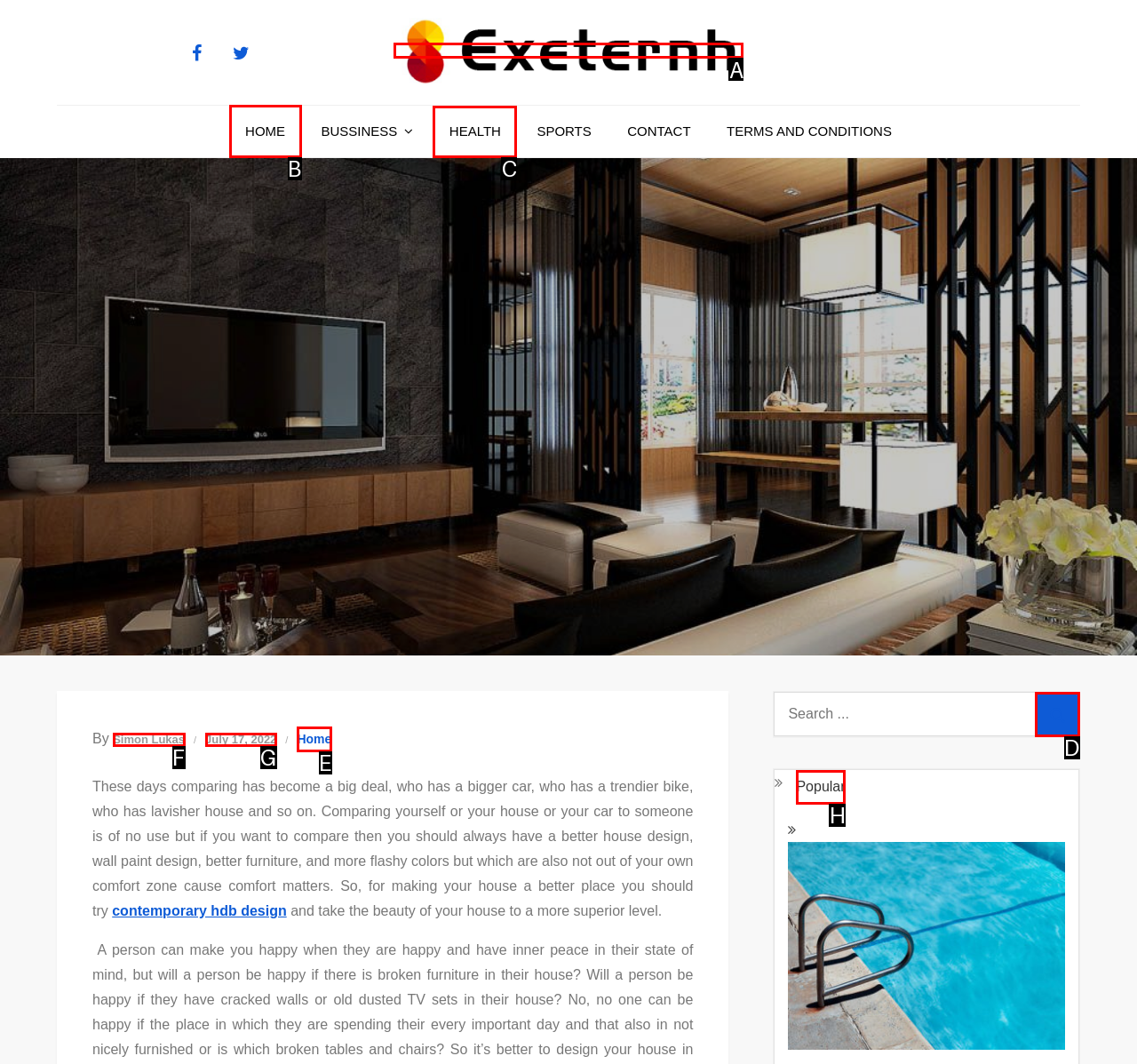Find the correct option to complete this instruction: Click on the HOME link. Reply with the corresponding letter.

B